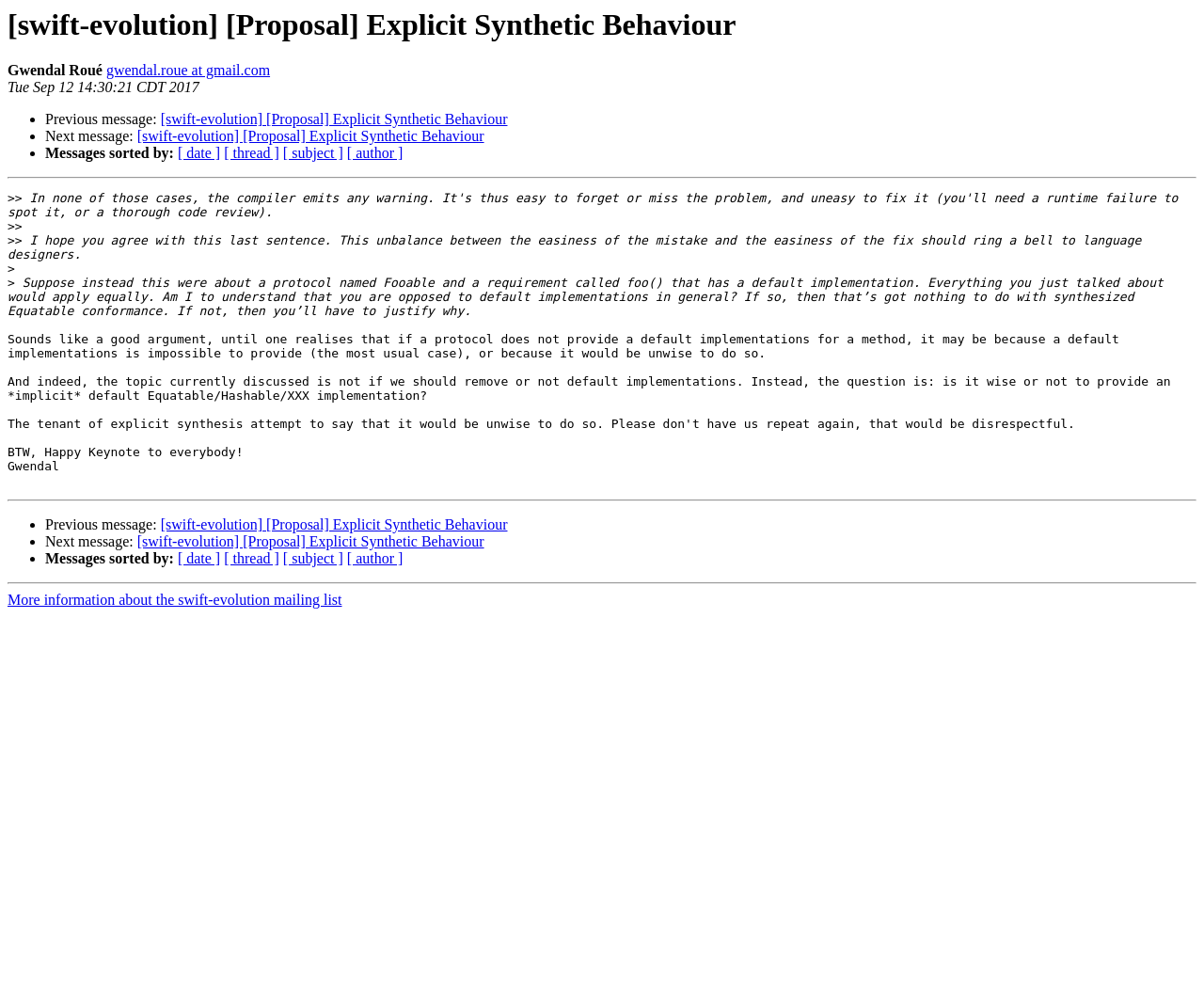Determine the bounding box coordinates of the section I need to click to execute the following instruction: "Sort messages by date". Provide the coordinates as four float numbers between 0 and 1, i.e., [left, top, right, bottom].

[0.148, 0.148, 0.183, 0.164]